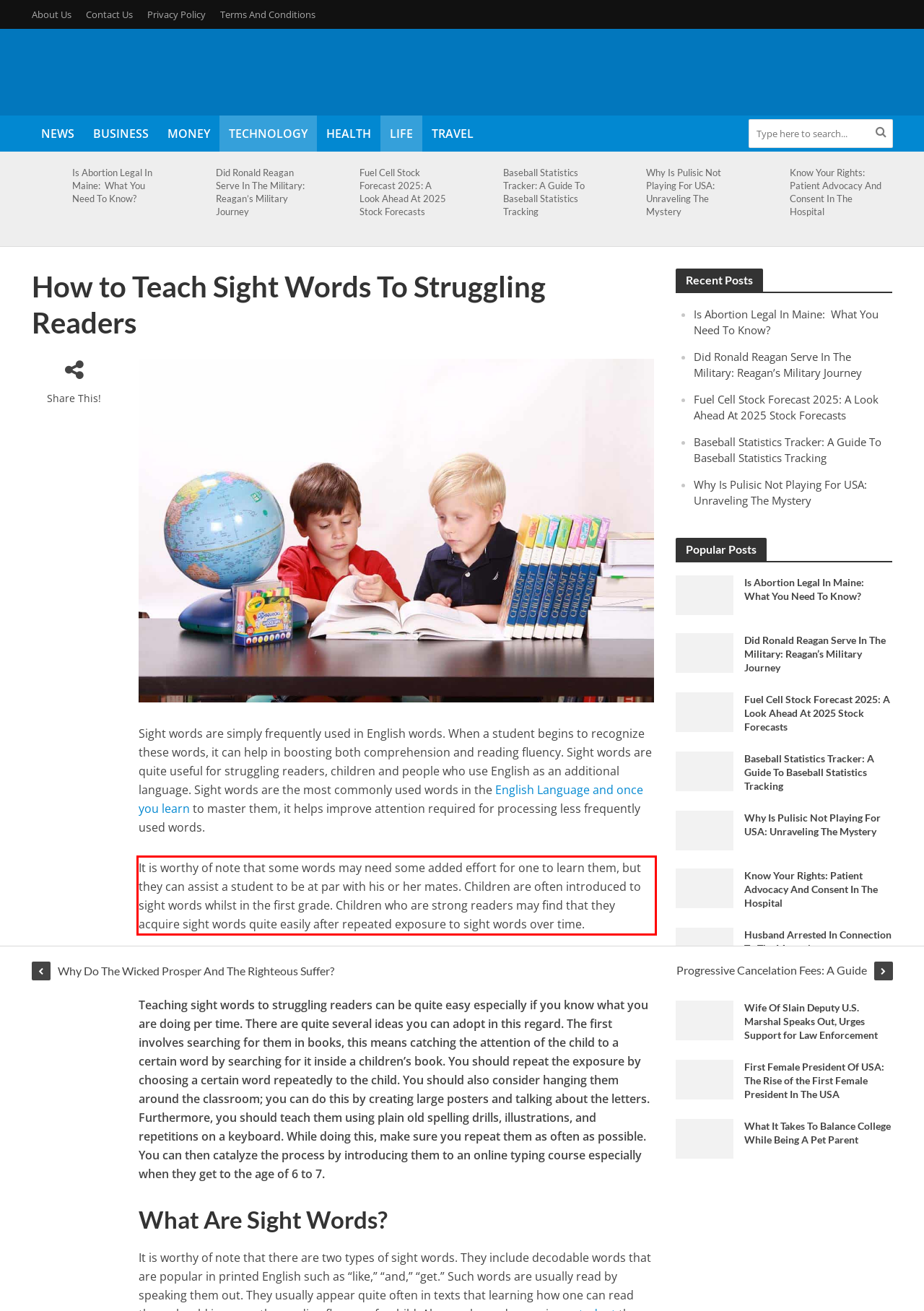Please identify and extract the text content from the UI element encased in a red bounding box on the provided webpage screenshot.

It is worthy of note that some words may need some added effort for one to learn them, but they can assist a student to be at par with his or her mates. Children are often introduced to sight words whilst in the first grade. Children who are strong readers may find that they acquire sight words quite easily after repeated exposure to sight words over time.